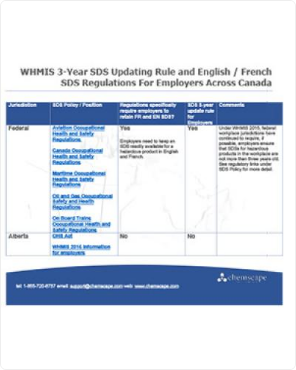Please study the image and answer the question comprehensively:
What is the frequency of SDS updates?

The document outlines the 3-Year SDS Updating Rule, which implies that safety data sheets need to be updated every three years to ensure compliance with WHMIS guidelines.